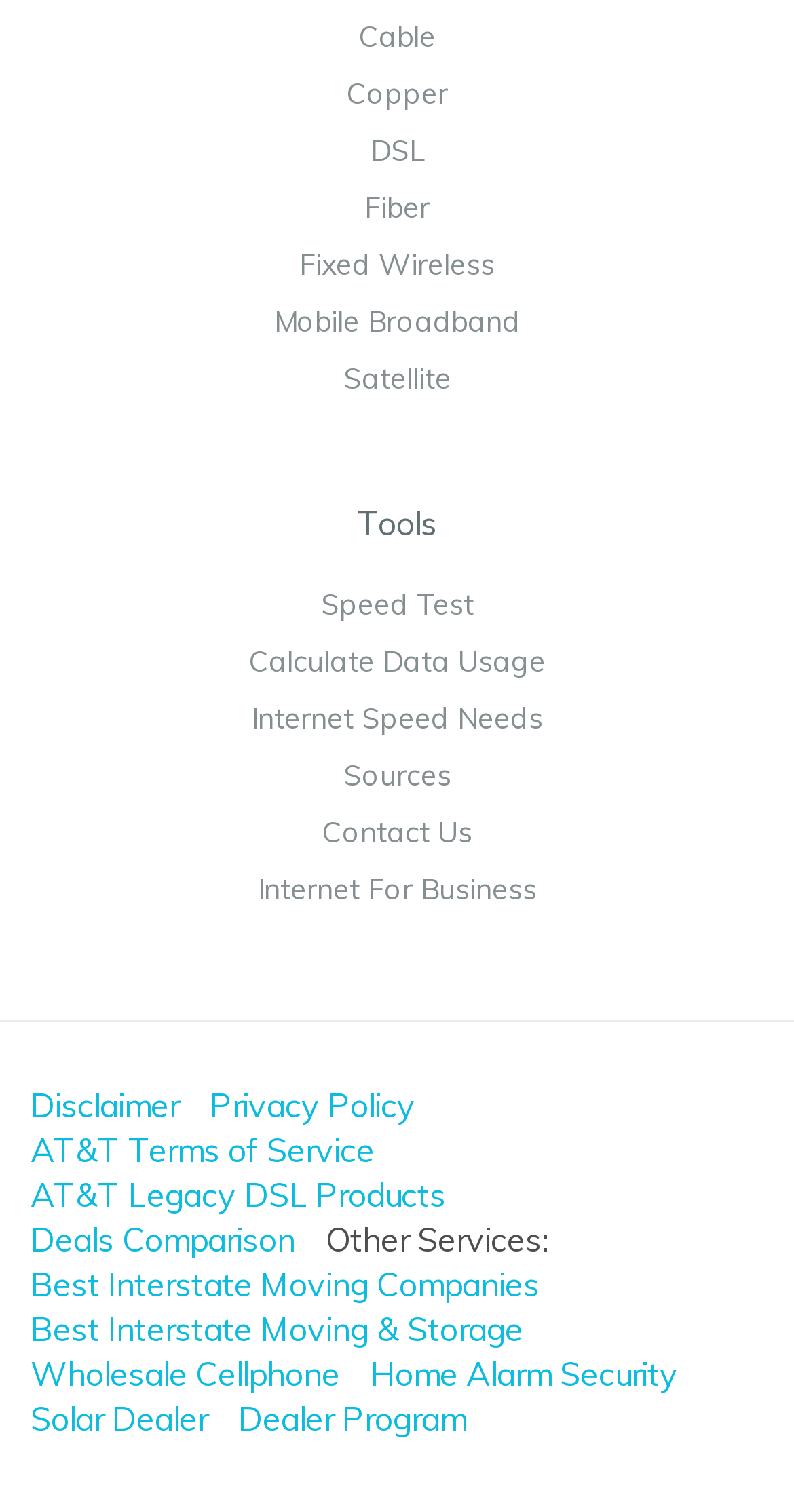Locate the bounding box coordinates of the area where you should click to accomplish the instruction: "Click on Cable".

[0.451, 0.012, 0.549, 0.036]